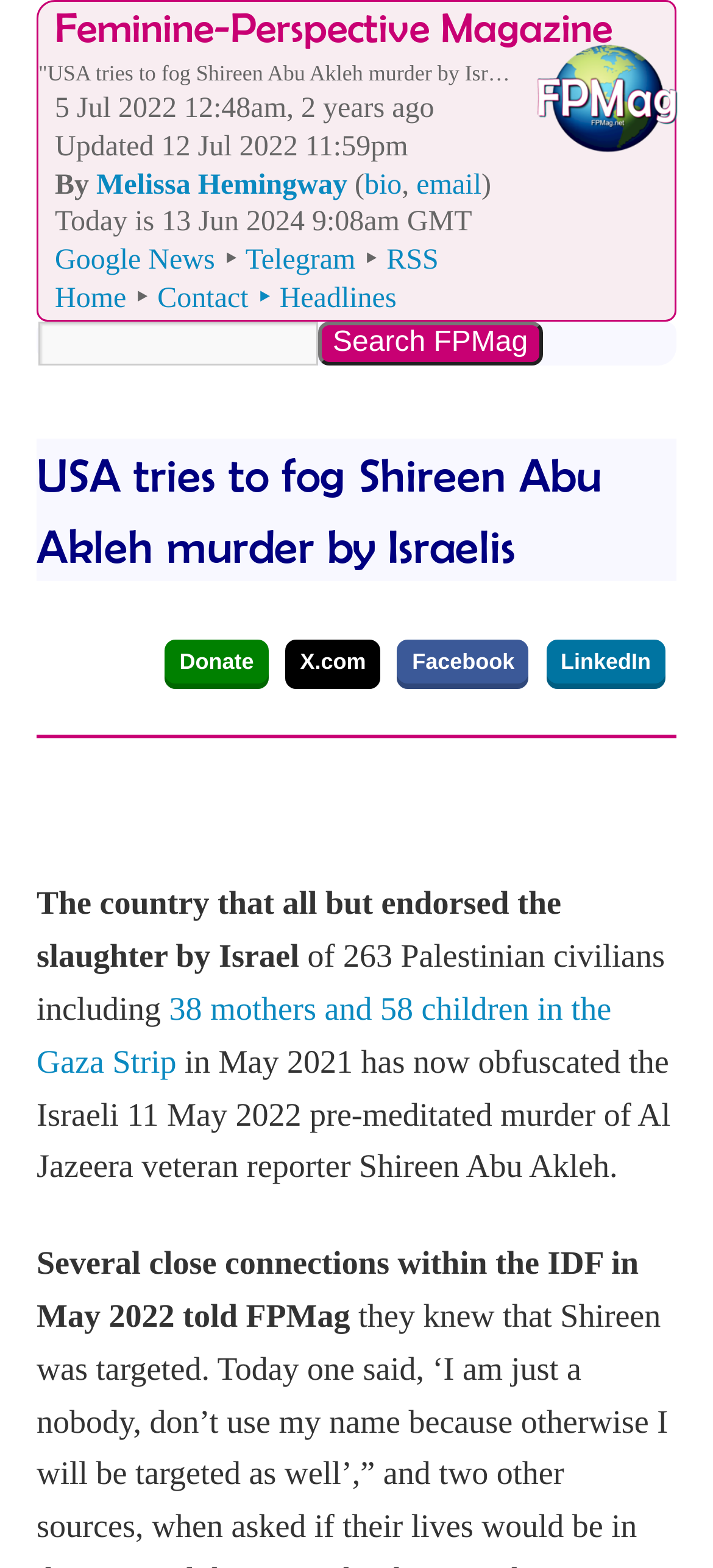Locate the bounding box coordinates of the segment that needs to be clicked to meet this instruction: "Read the article about Shireen Abu Akleh's murder".

[0.051, 0.28, 0.949, 0.37]